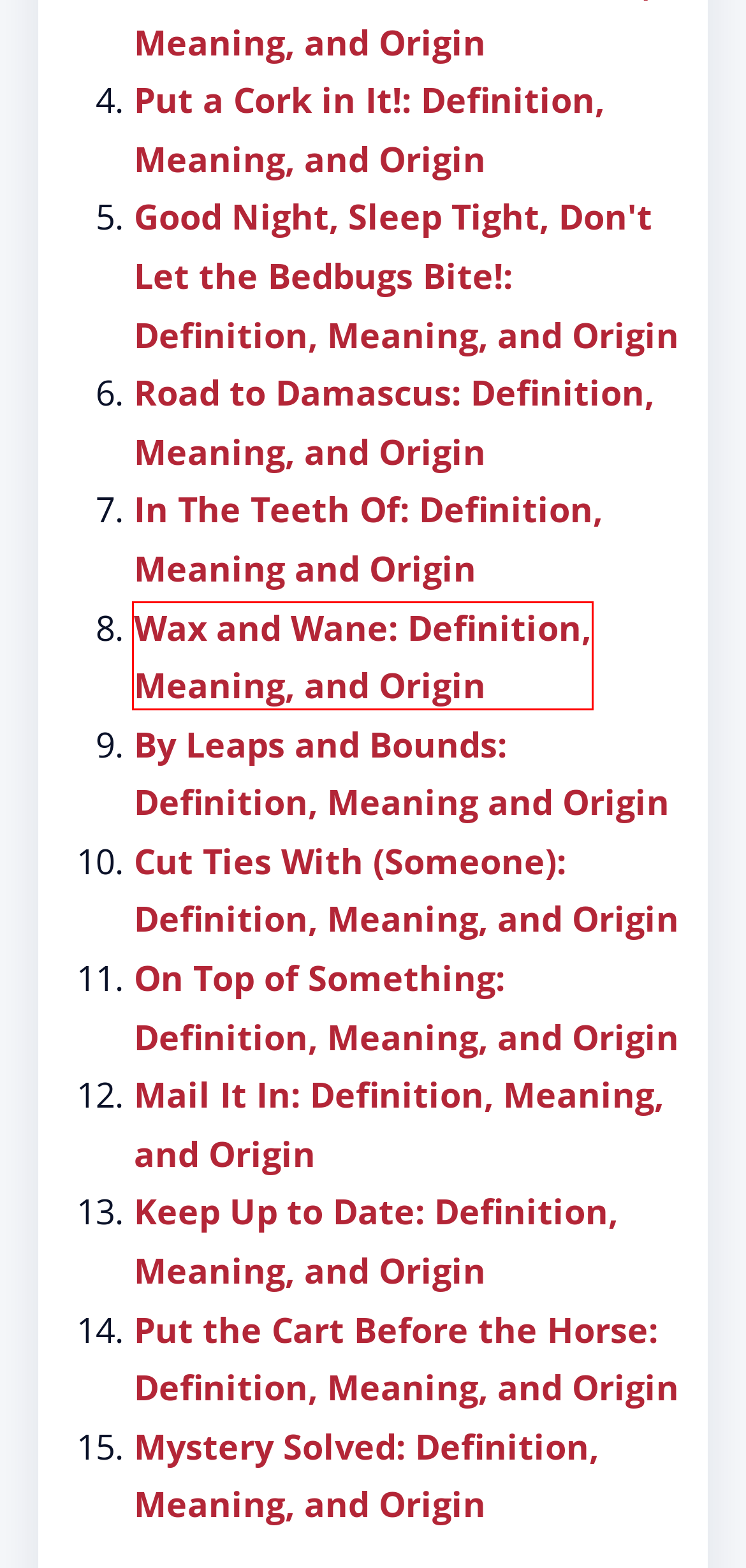Examine the webpage screenshot and identify the UI element enclosed in the red bounding box. Pick the webpage description that most accurately matches the new webpage after clicking the selected element. Here are the candidates:
A. Keep Up to Date: Definition, Meaning, and Origin
B. Wax and wane: Definition, Meaning and Origin
C. Put the Cart Before the Horse: Definition, Meaning, and Origin
D. Mystery Solved: Definition, Meaning, and Origin
E. Road to Damascus: Definition, Meaning, and Origin
F. Cut Ties With (Someone): Definition, Meaning, and Origin
G. By Leaps and Bounds: Definition, Meaning and Origin
H. On Top of Something: Definition, Meaning, and Origin

B